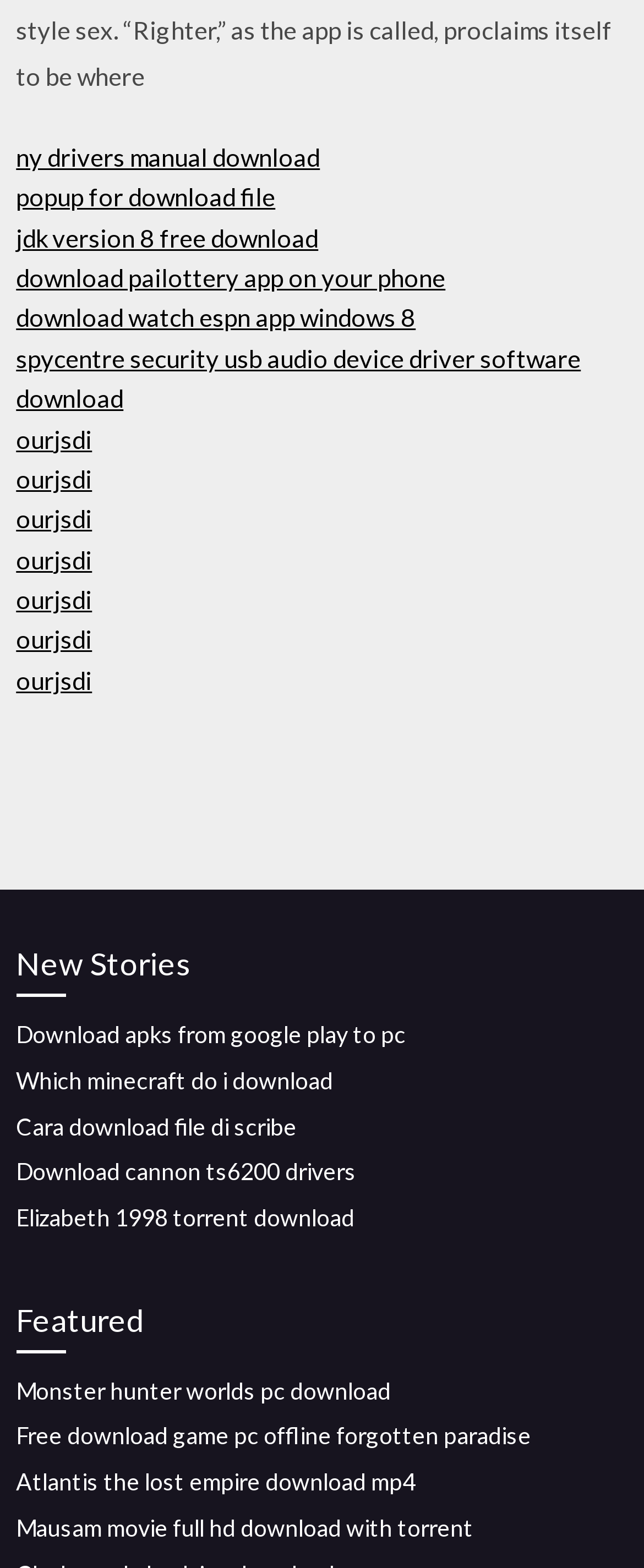Answer briefly with one word or phrase:
How many download links are available under 'New Stories'?

5